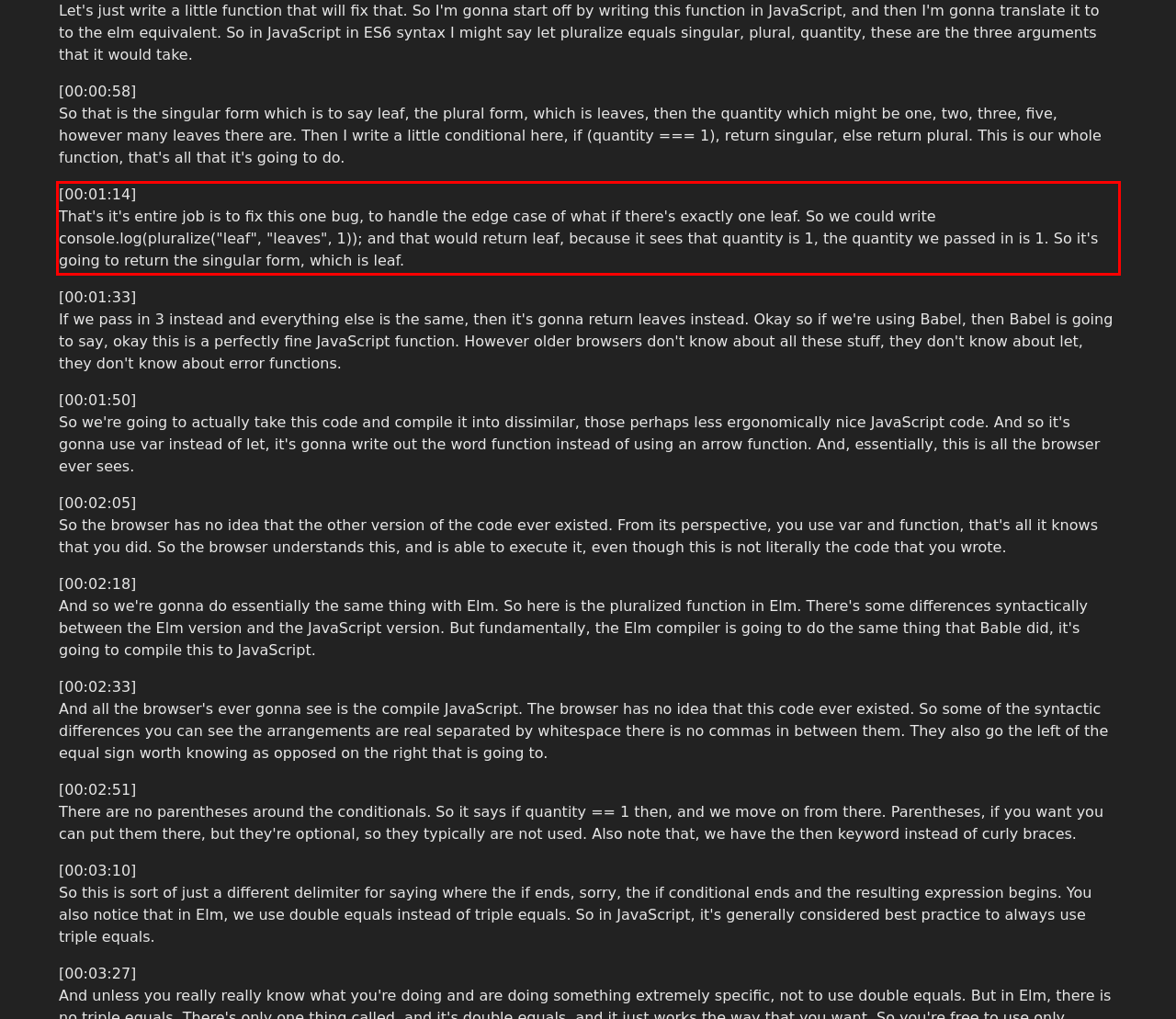Observe the screenshot of the webpage that includes a red rectangle bounding box. Conduct OCR on the content inside this red bounding box and generate the text.

[00:01:14] That's it's entire job is to fix this one bug, to handle the edge case of what if there's exactly one leaf. So we could write console.log(pluralize("leaf", "leaves", 1)); and that would return leaf, because it sees that quantity is 1, the quantity we passed in is 1. So it's going to return the singular form, which is leaf.